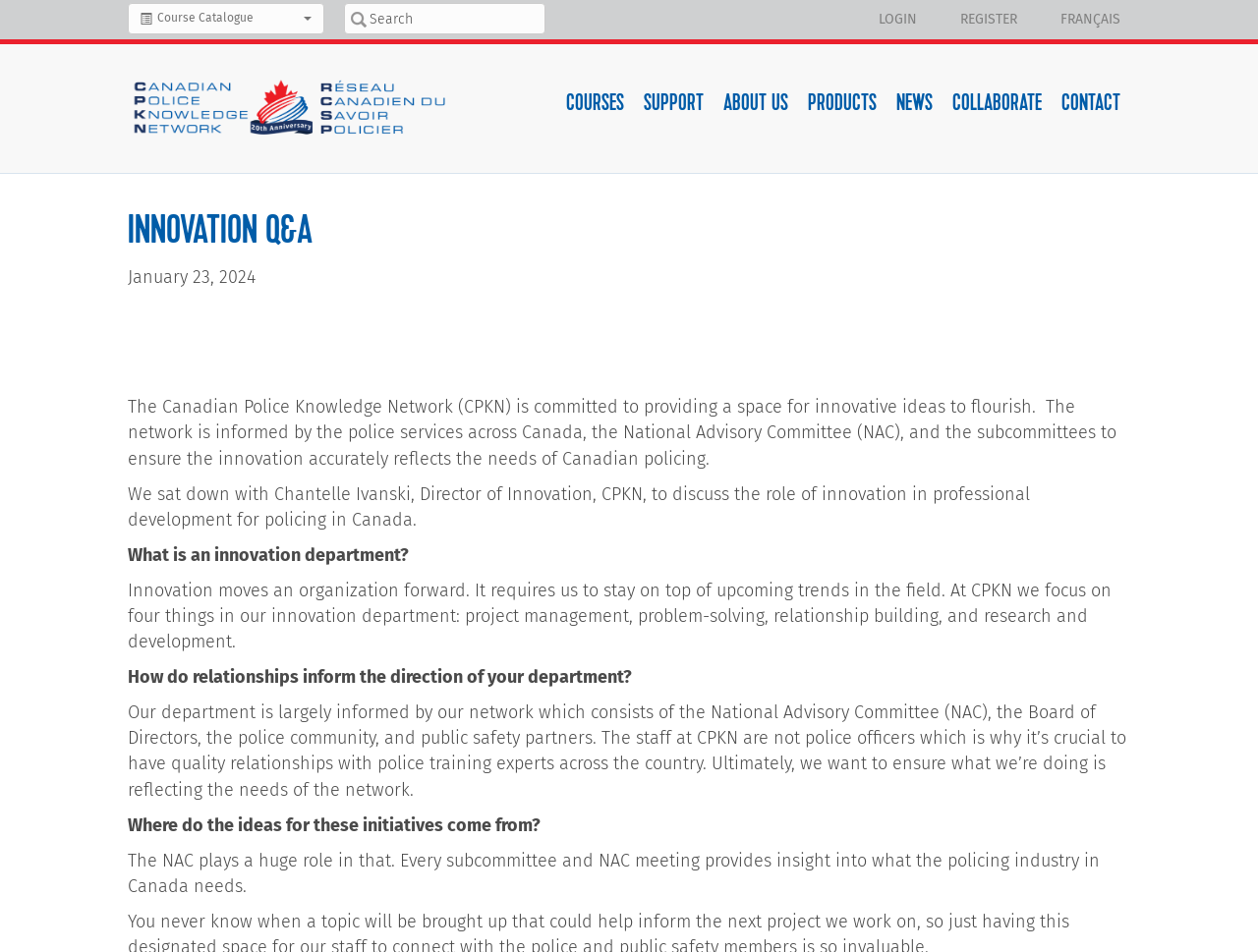Identify the bounding box coordinates of the element to click to follow this instruction: 'Search for courses'. Ensure the coordinates are four float values between 0 and 1, provided as [left, top, right, bottom].

[0.273, 0.003, 0.434, 0.036]